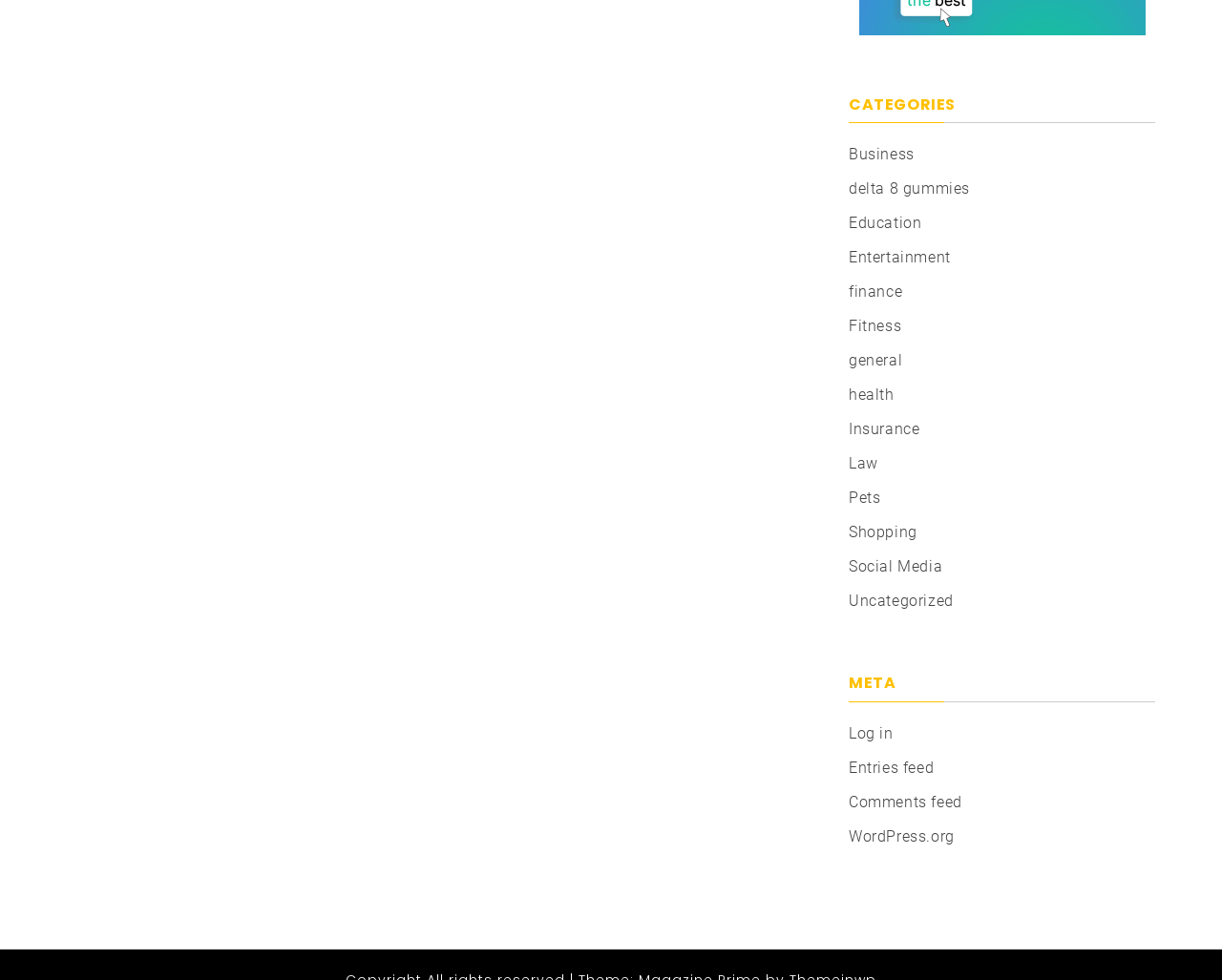Pinpoint the bounding box coordinates of the clickable area necessary to execute the following instruction: "Click on Business category". The coordinates should be given as four float numbers between 0 and 1, namely [left, top, right, bottom].

[0.695, 0.148, 0.748, 0.167]